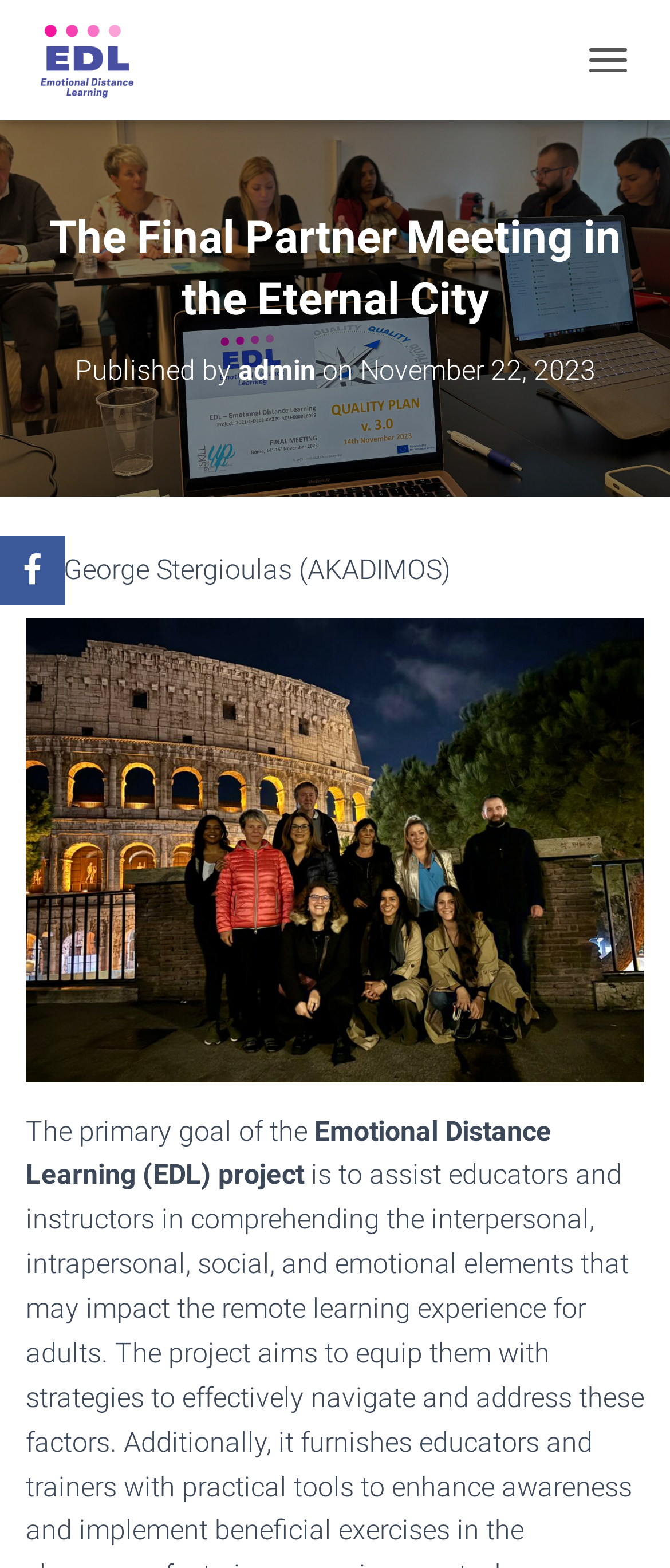What is the primary goal of the EDL project?
Please give a detailed answer to the question using the information shown in the image.

The webpage has a static text element that mentions 'The primary goal of the Emotional Distance Learning (EDL) project', and then mentions 'equip them with strategies'. This suggests that the primary goal of the EDL project is to equip someone or something with strategies.